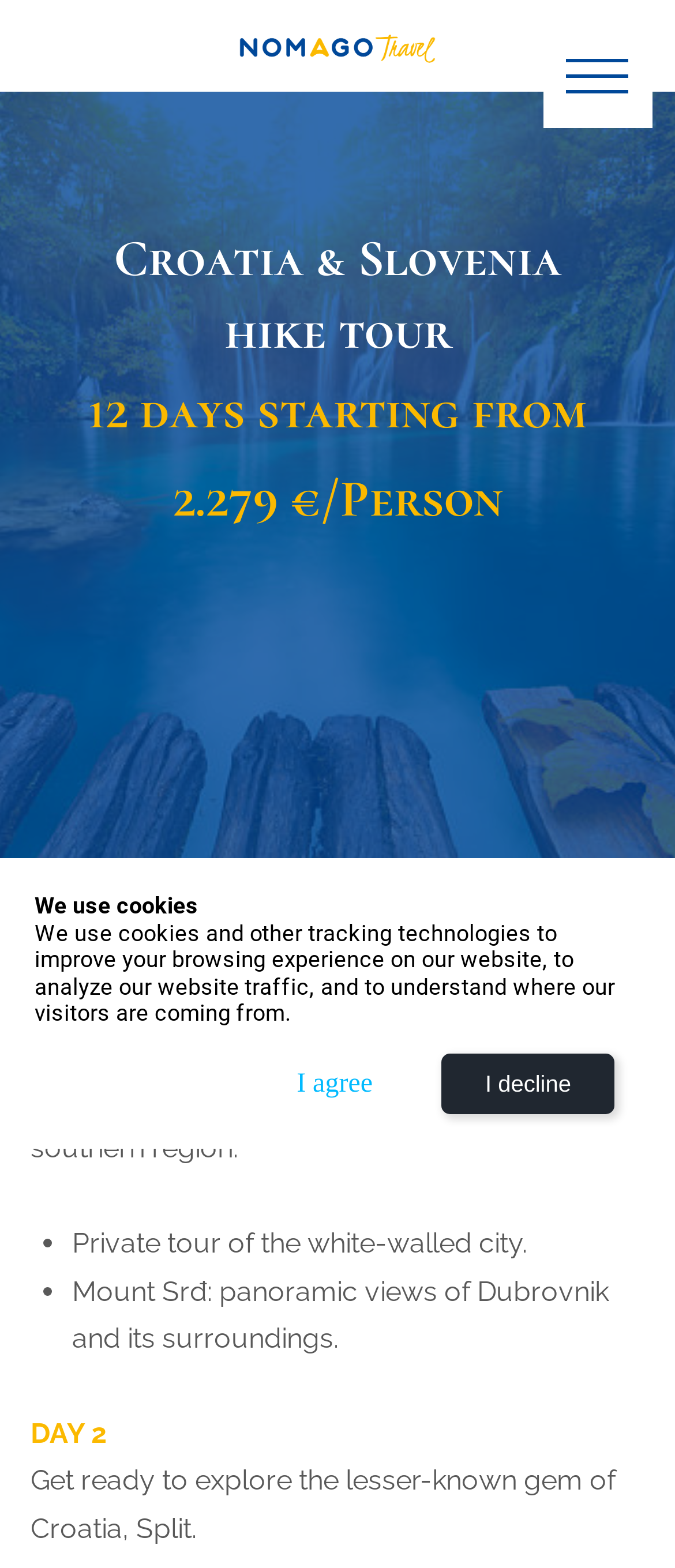Respond to the following query with just one word or a short phrase: 
What is the duration of the hike tour?

12 days